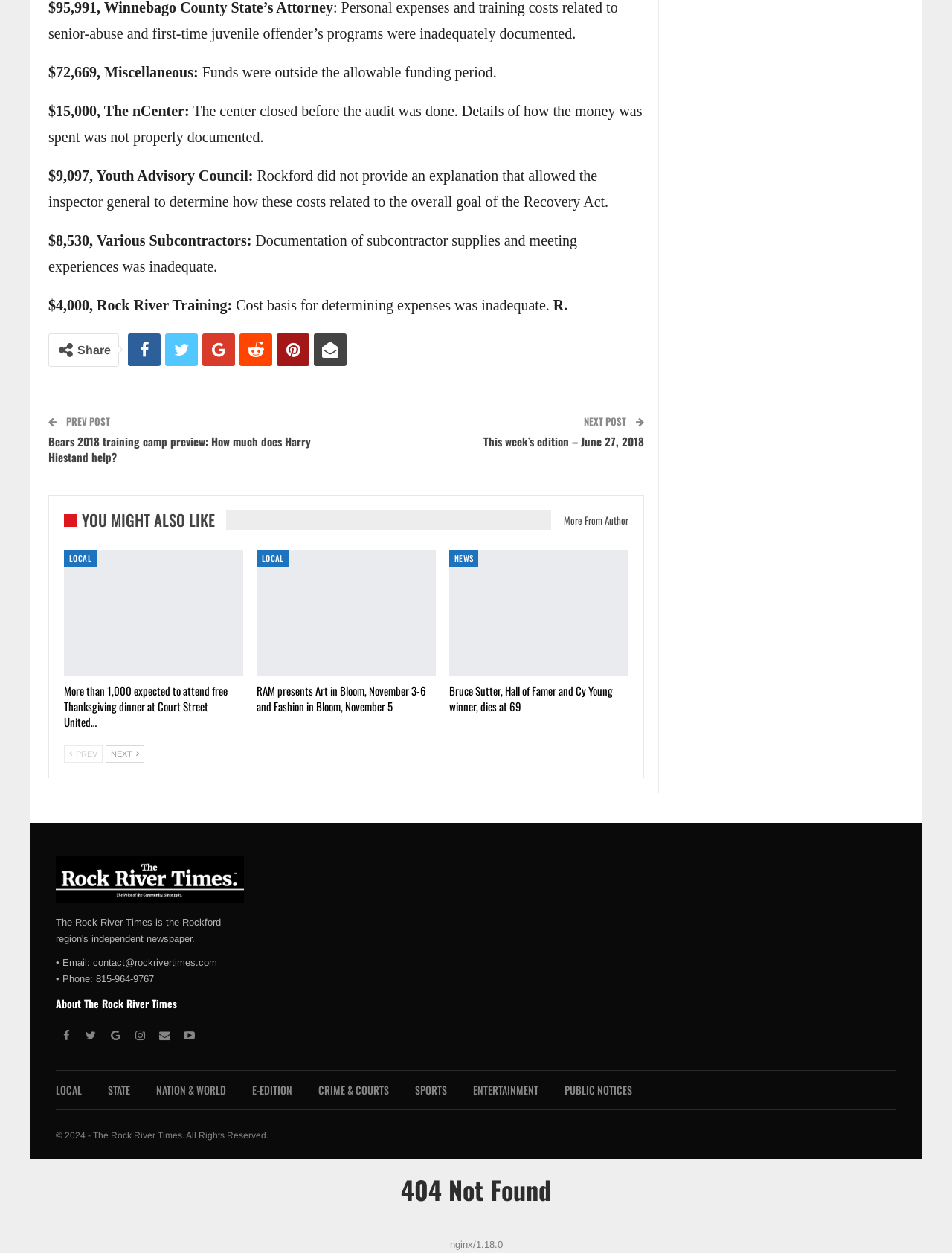Determine the bounding box coordinates of the element's region needed to click to follow the instruction: "Click on the 'Home' link". Provide these coordinates as four float numbers between 0 and 1, formatted as [left, top, right, bottom].

None